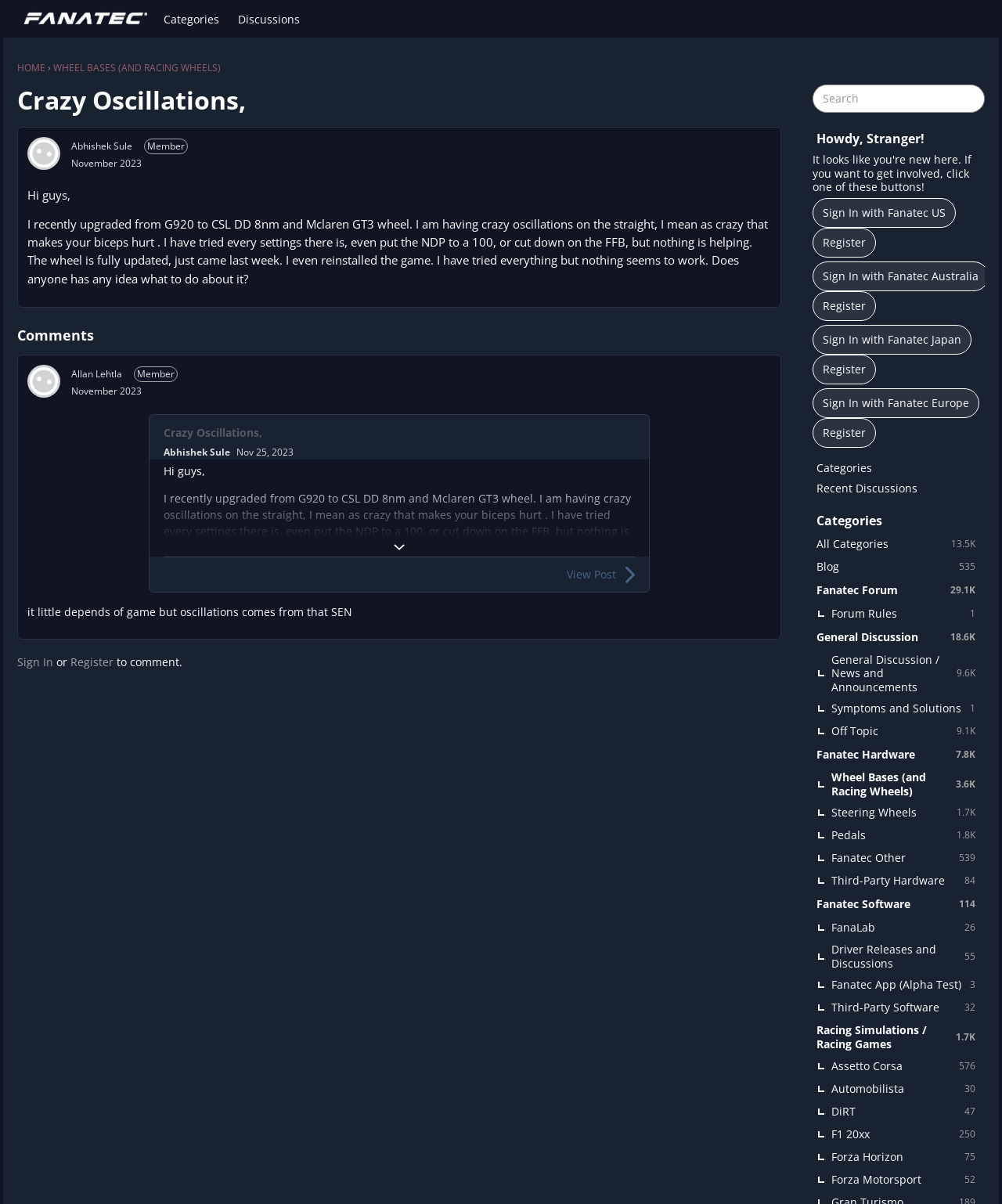What is the purpose of the 'Expand' button?
Please answer the question with a single word or phrase, referencing the image.

To expand the content